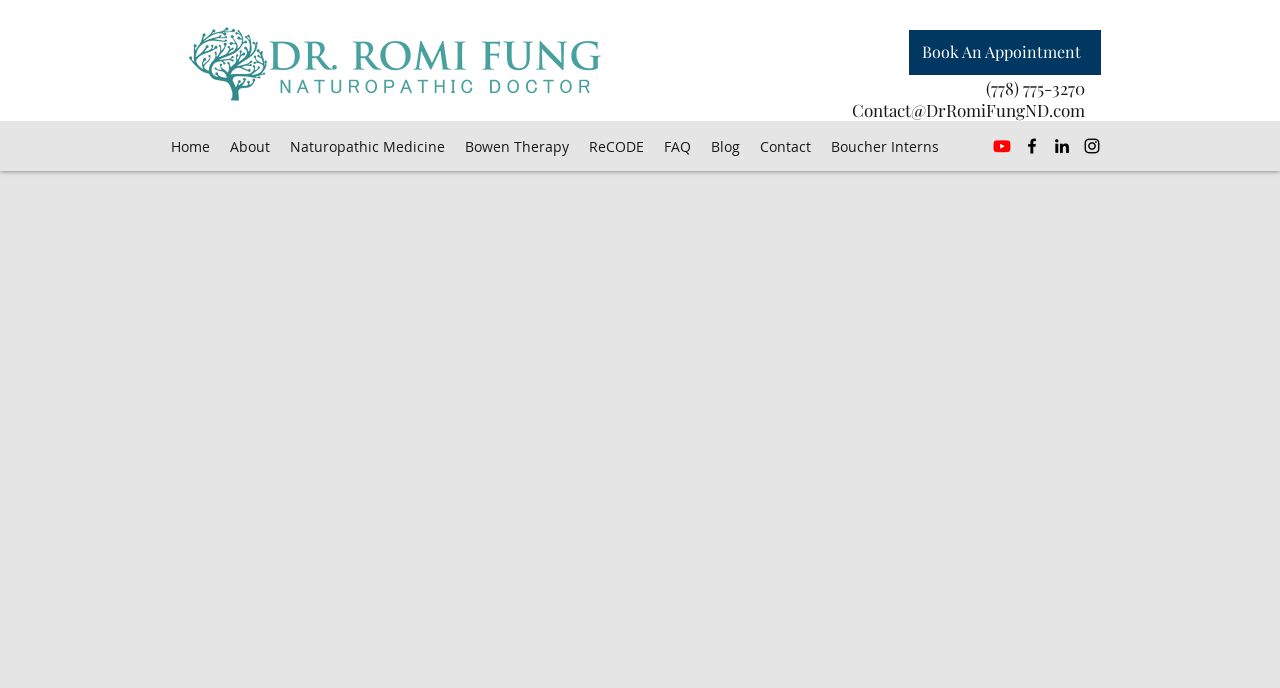Please specify the bounding box coordinates of the clickable region to carry out the following instruction: "Click on the 'JOIN' button". The coordinates should be four float numbers between 0 and 1, in the format [left, top, right, bottom].

None